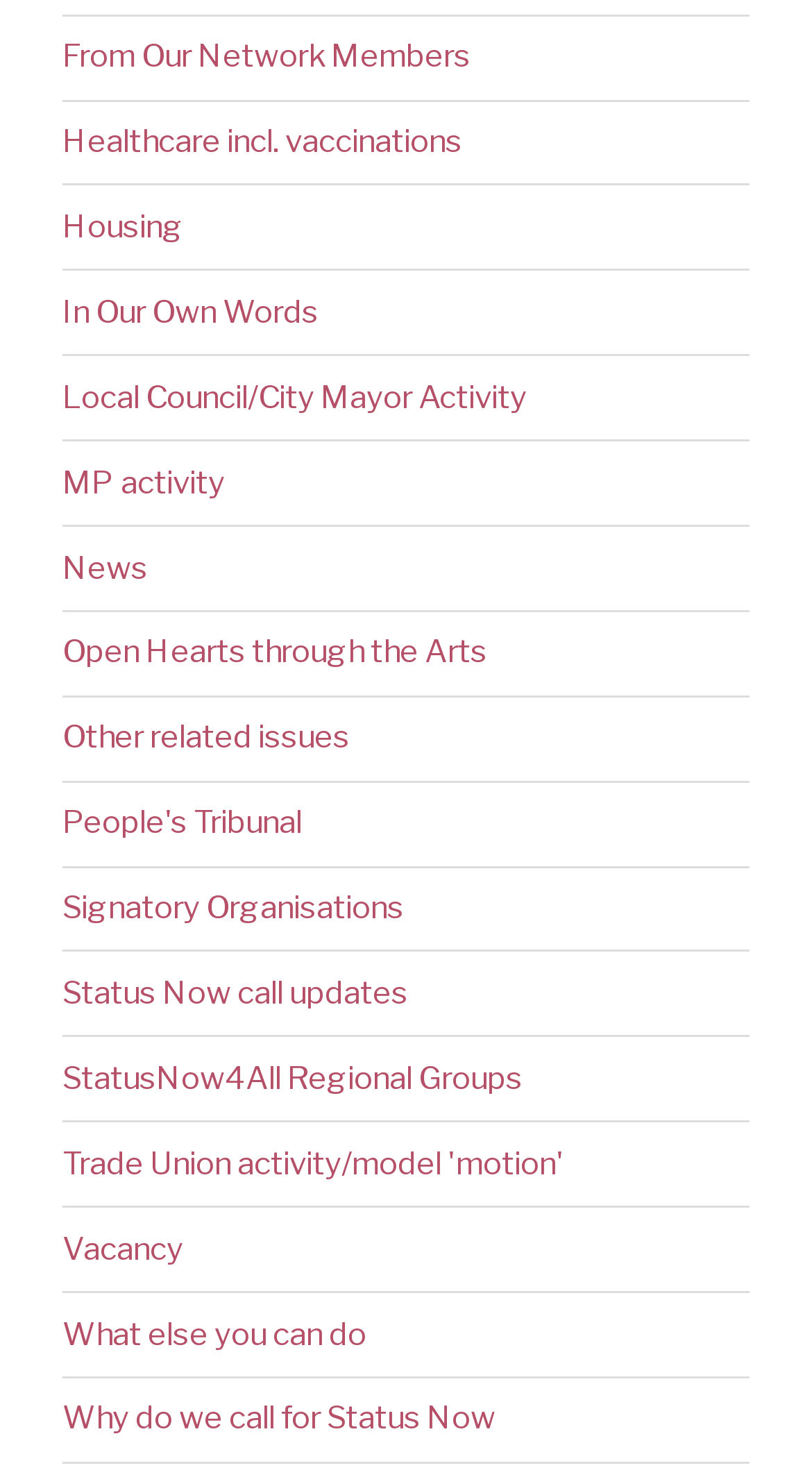Are there any links related to housing on this webpage?
Please use the visual content to give a single word or phrase answer.

Yes